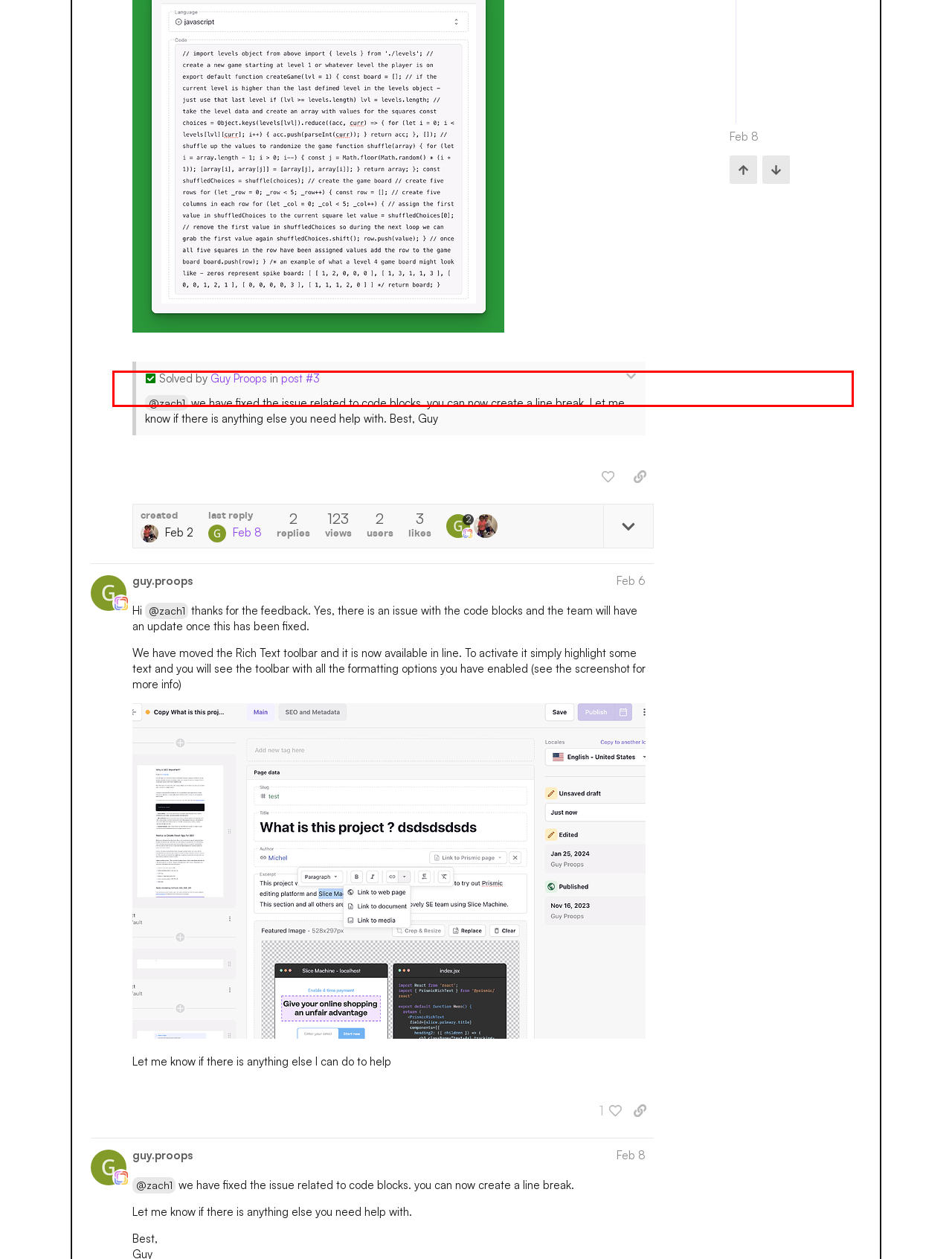With the given screenshot of a webpage, locate the red rectangle bounding box and extract the text content using OCR.

We know that some clients have built translation workflows based on the existing Import/Export data format. If this is the case for you, you may need to adjust your workflow.